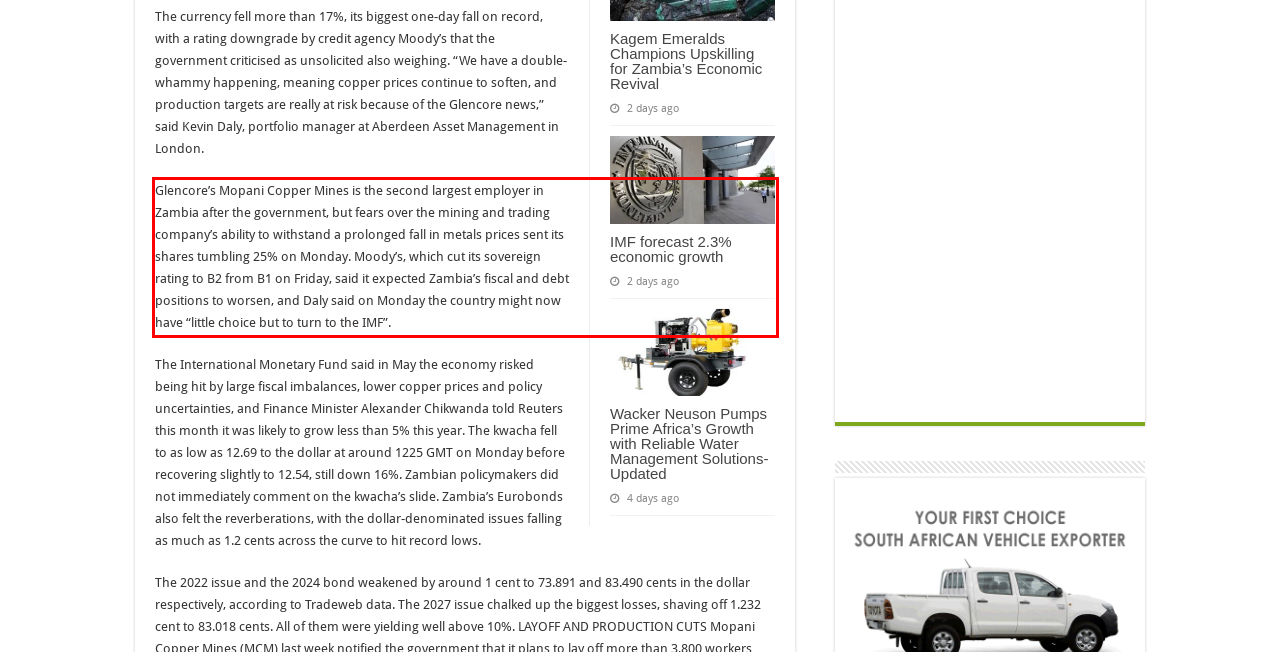Given the screenshot of a webpage, identify the red rectangle bounding box and recognize the text content inside it, generating the extracted text.

Glencore’s Mopani Copper Mines is the second largest employer in Zambia after the government, but fears over the mining and trading company’s ability to withstand a prolonged fall in metals prices sent its shares tumbling 25% on Monday. Moody’s, which cut its sovereign rating to B2 from B1 on Friday, said it expected Zambia’s fiscal and debt positions to worsen, and Daly said on Monday the country might now have “little choice but to turn to the IMF”.